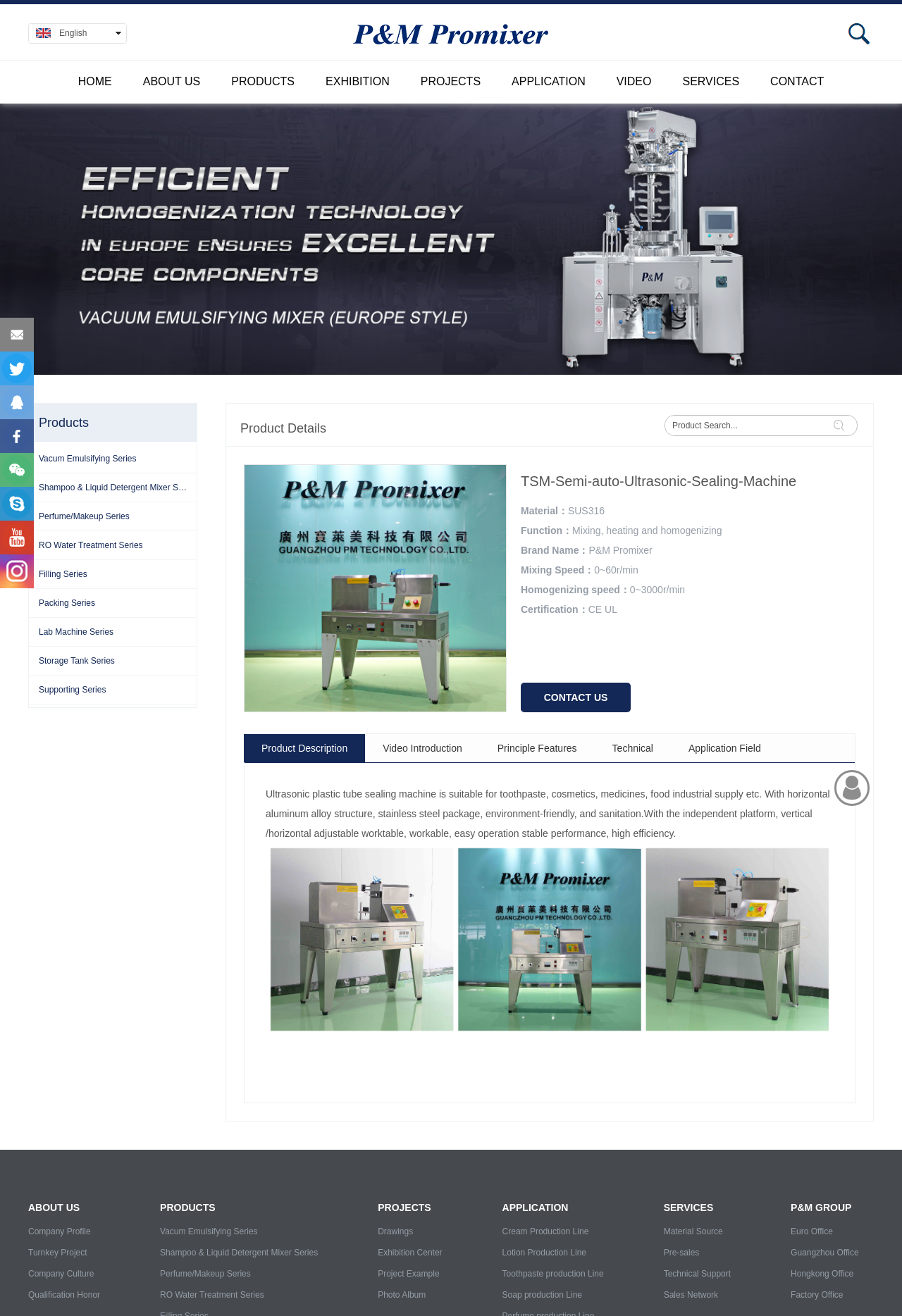Provide the bounding box coordinates of the HTML element described as: "Services". The bounding box coordinates should be four float numbers between 0 and 1, i.e., [left, top, right, bottom].

[0.743, 0.046, 0.833, 0.078]